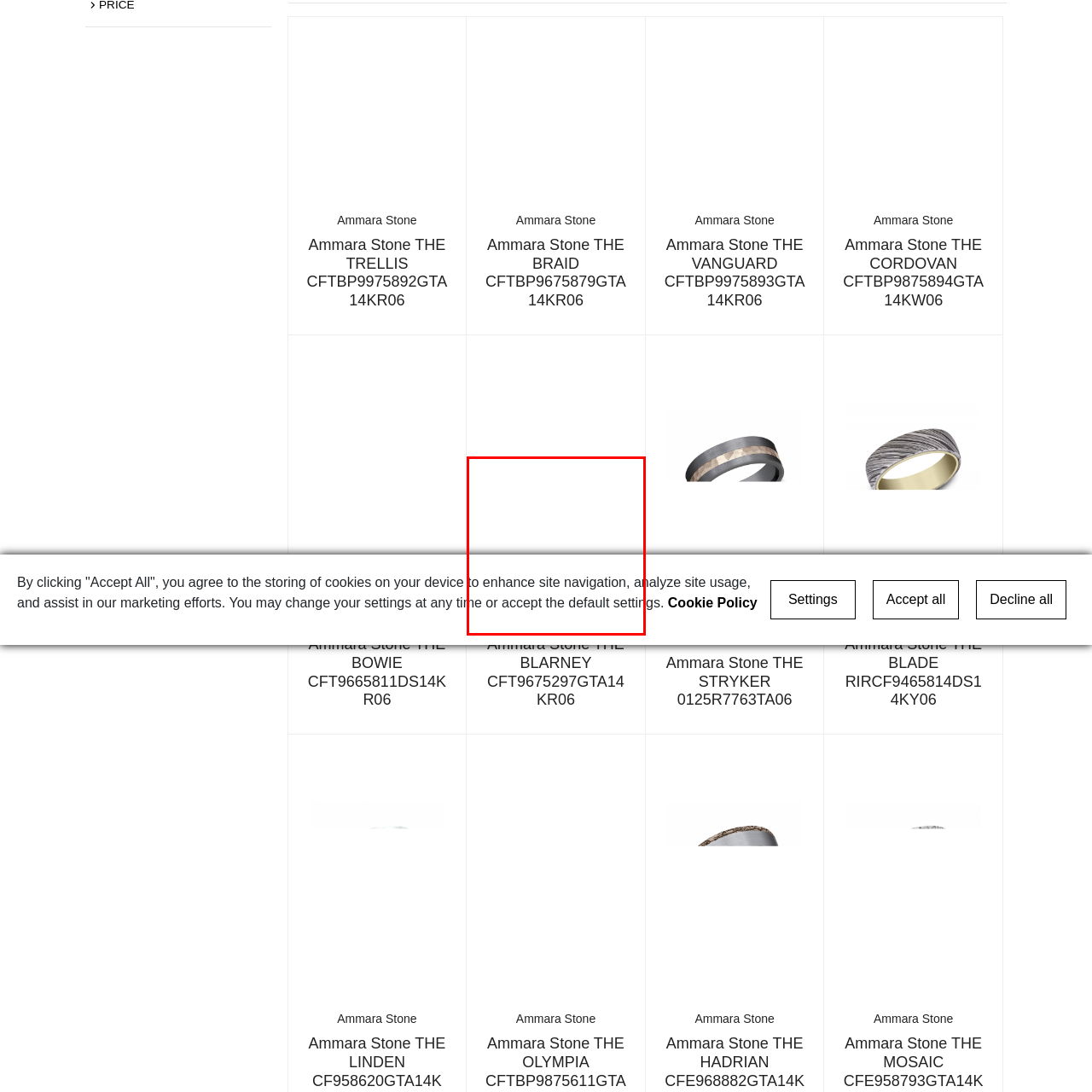What other products are mentioned in the collection?
Observe the image part marked by the red bounding box and give a detailed answer to the question.

The collection from Ammara Stone includes other distinctive pieces, which are mentioned as 'THE BLARNEY', 'THE STRYKER', and 'THE BLADE'. These products are part of the same collection as 'THE BOWIE CFT9665811DS14KR06'.